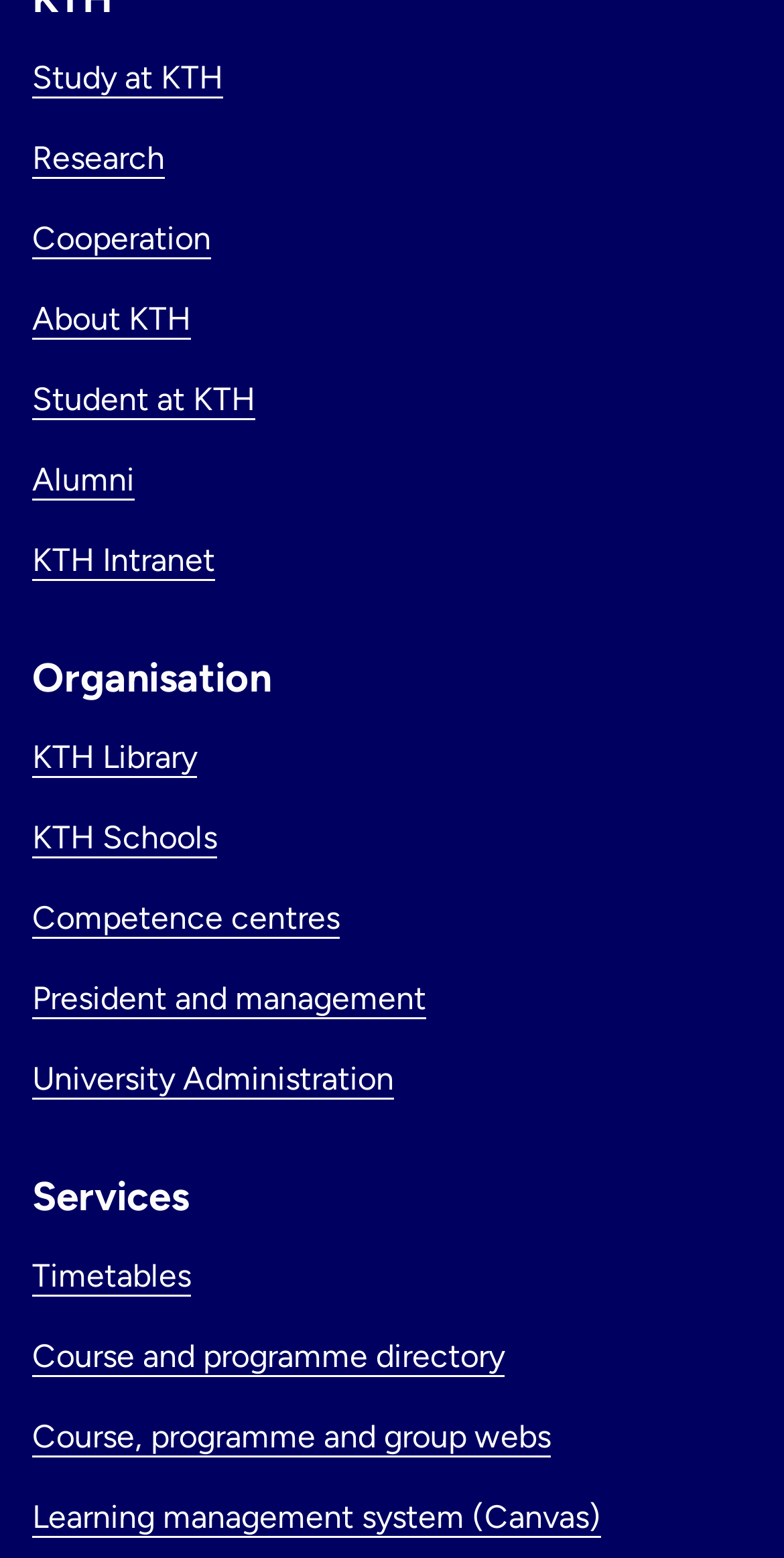What is the last link under the 'Services' heading?
Using the image as a reference, give an elaborate response to the question.

By examining the links under the 'Services' heading, I can see that the last link is 'Learning management system (Canvas)' which is likely a platform for students and teachers to manage their courses and learning materials.